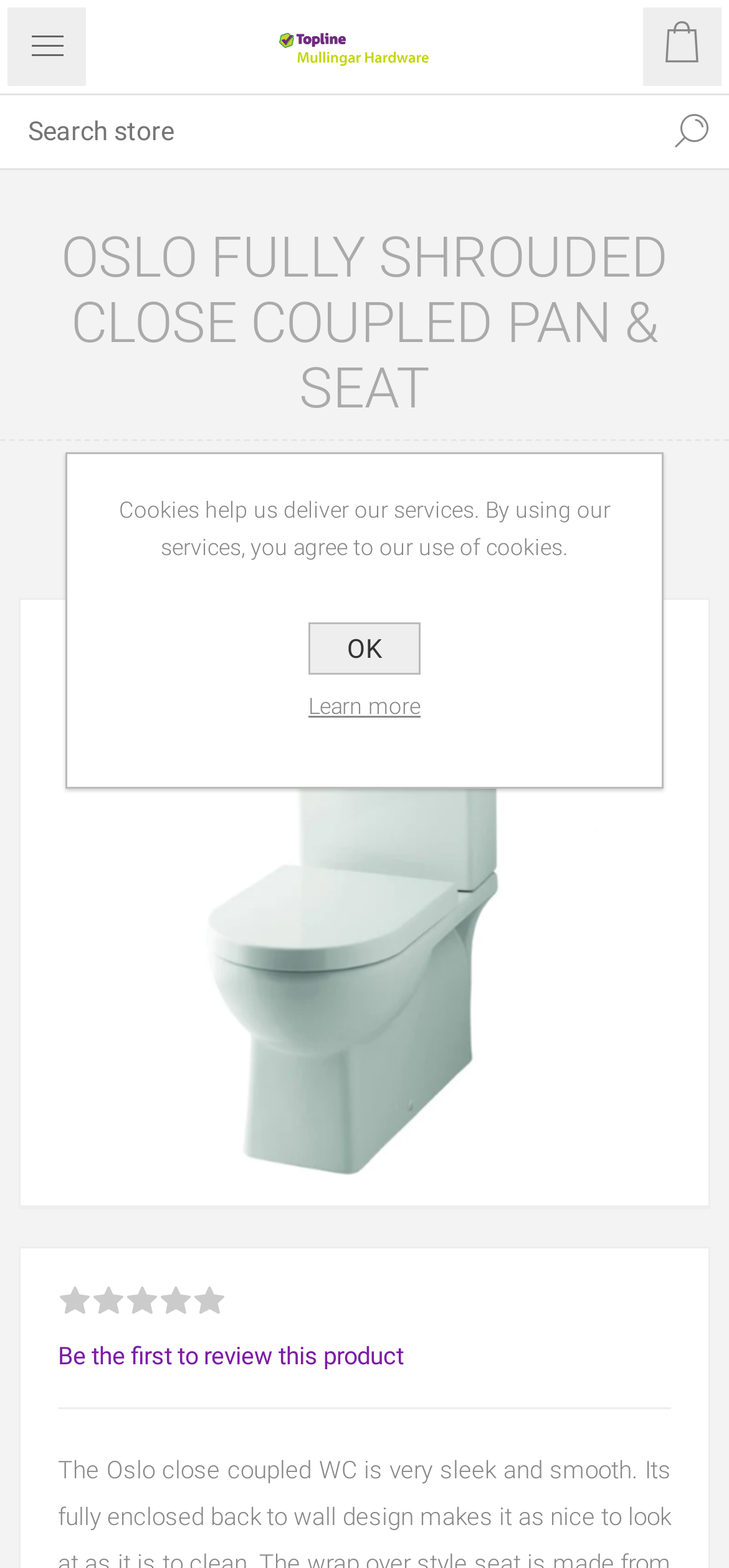Locate the bounding box for the described UI element: "Learn more". Ensure the coordinates are four float numbers between 0 and 1, formatted as [left, top, right, bottom].

[0.144, 0.442, 0.856, 0.459]